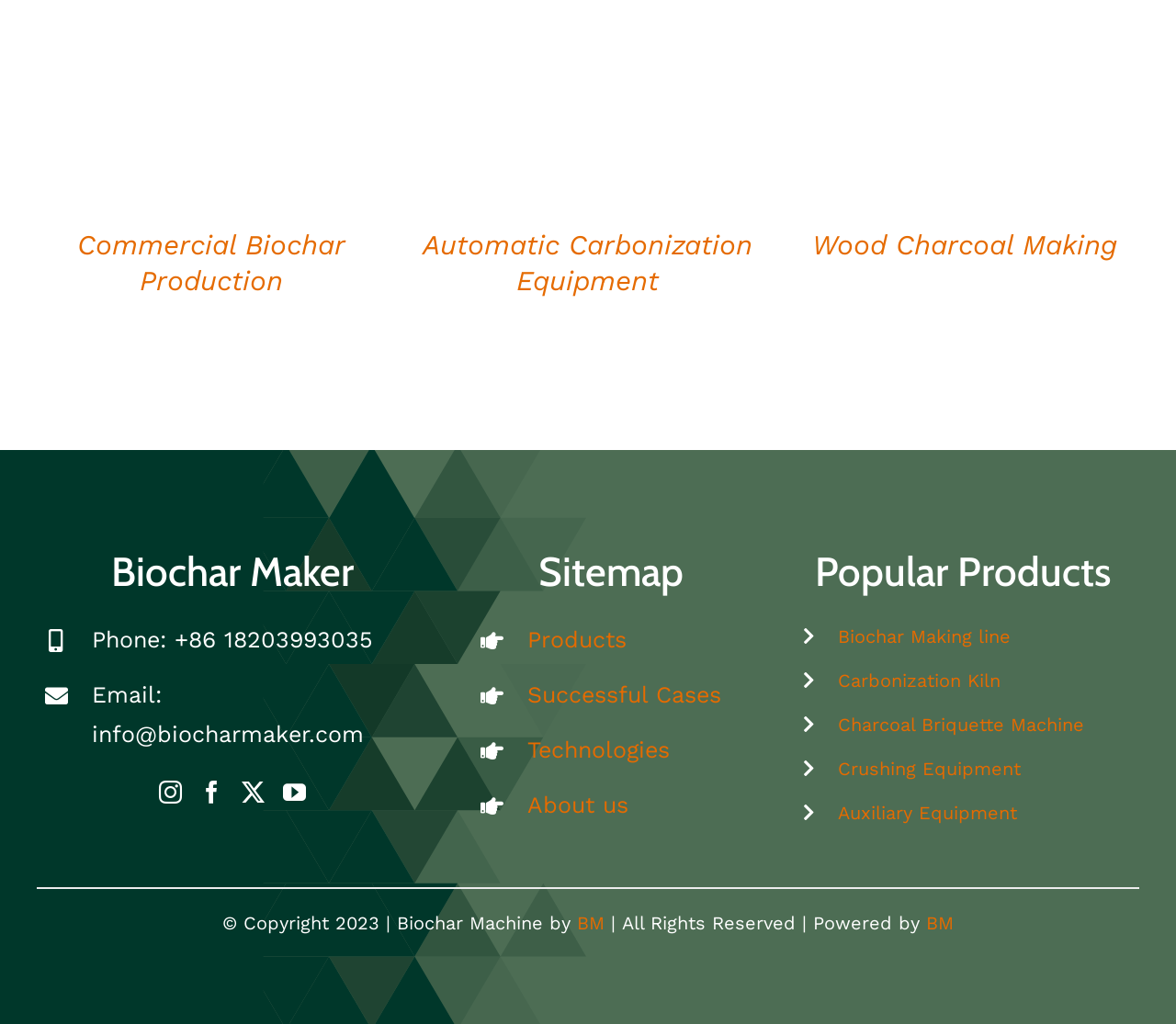Locate the bounding box coordinates of the element that needs to be clicked to carry out the instruction: "Contact via phone". The coordinates should be given as four float numbers ranging from 0 to 1, i.e., [left, top, right, bottom].

[0.078, 0.612, 0.317, 0.638]